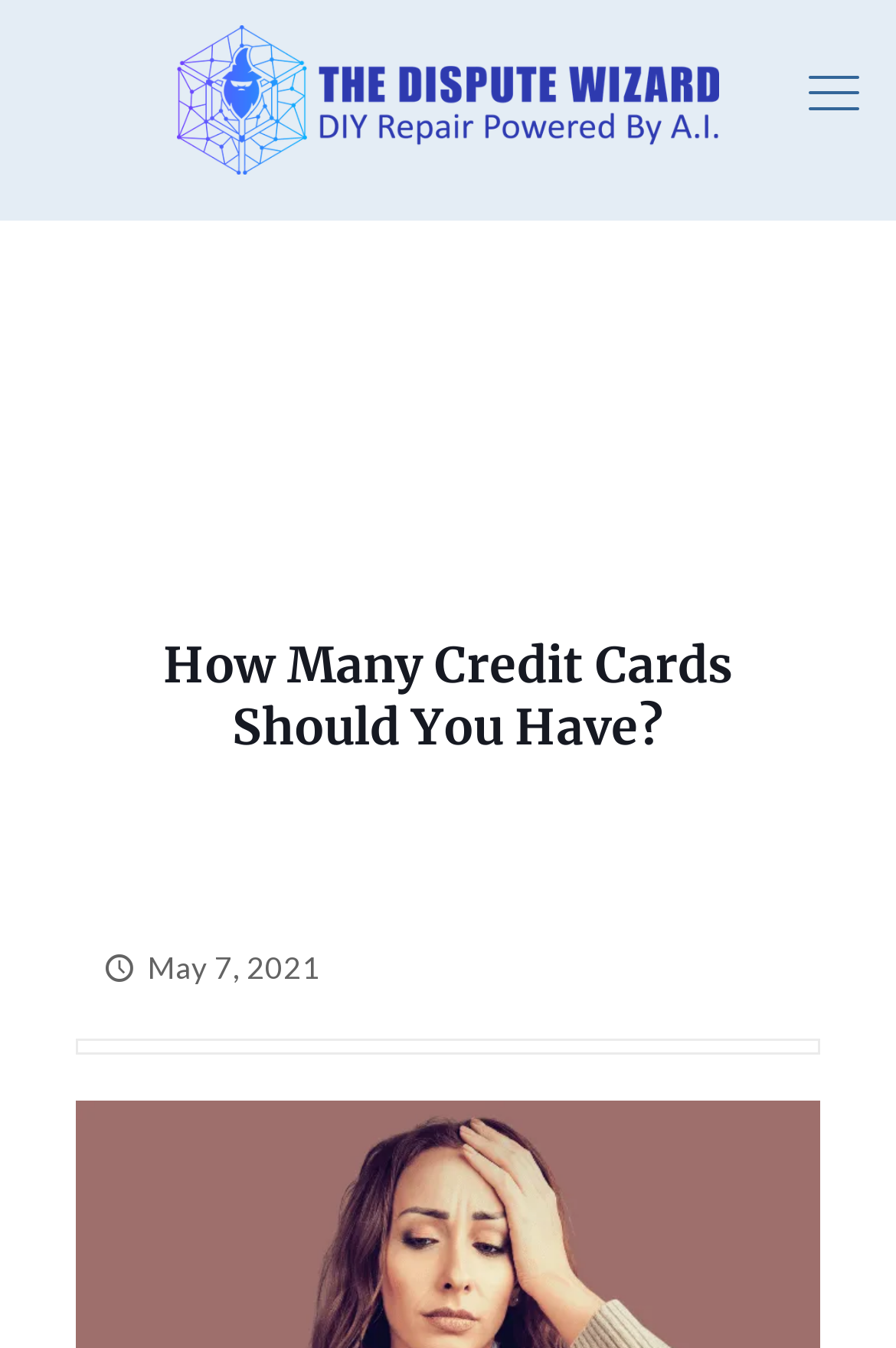Provide a brief response in the form of a single word or phrase:
What is the purpose of the webpage?

Credit repair or deletion